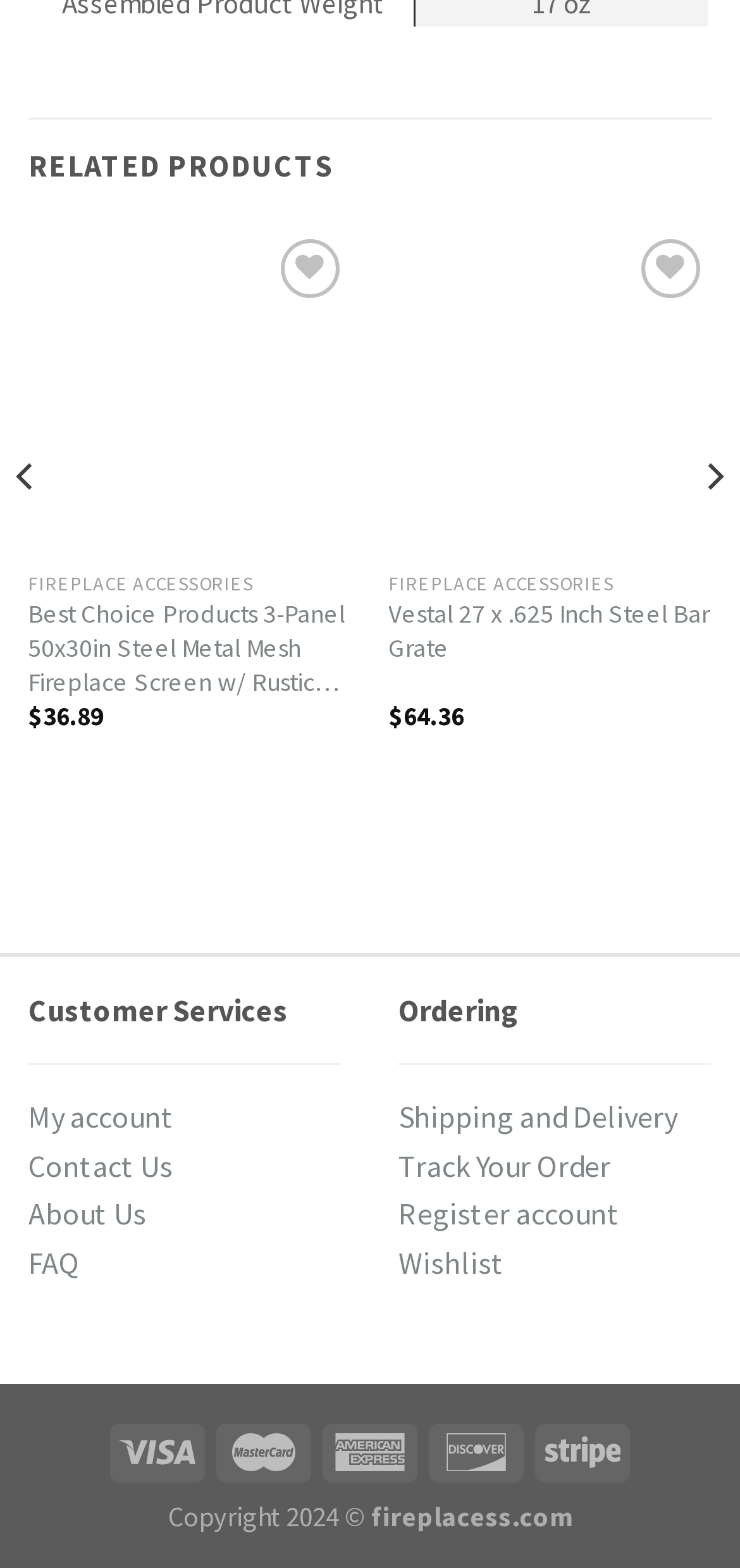Could you provide the bounding box coordinates for the portion of the screen to click to complete this instruction: "View product details of Best Choice Products 3-Panel 50x30in Steel Metal Mesh Fireplace Screen w/ Rustic Worn Finish"?

[0.038, 0.146, 0.475, 0.352]